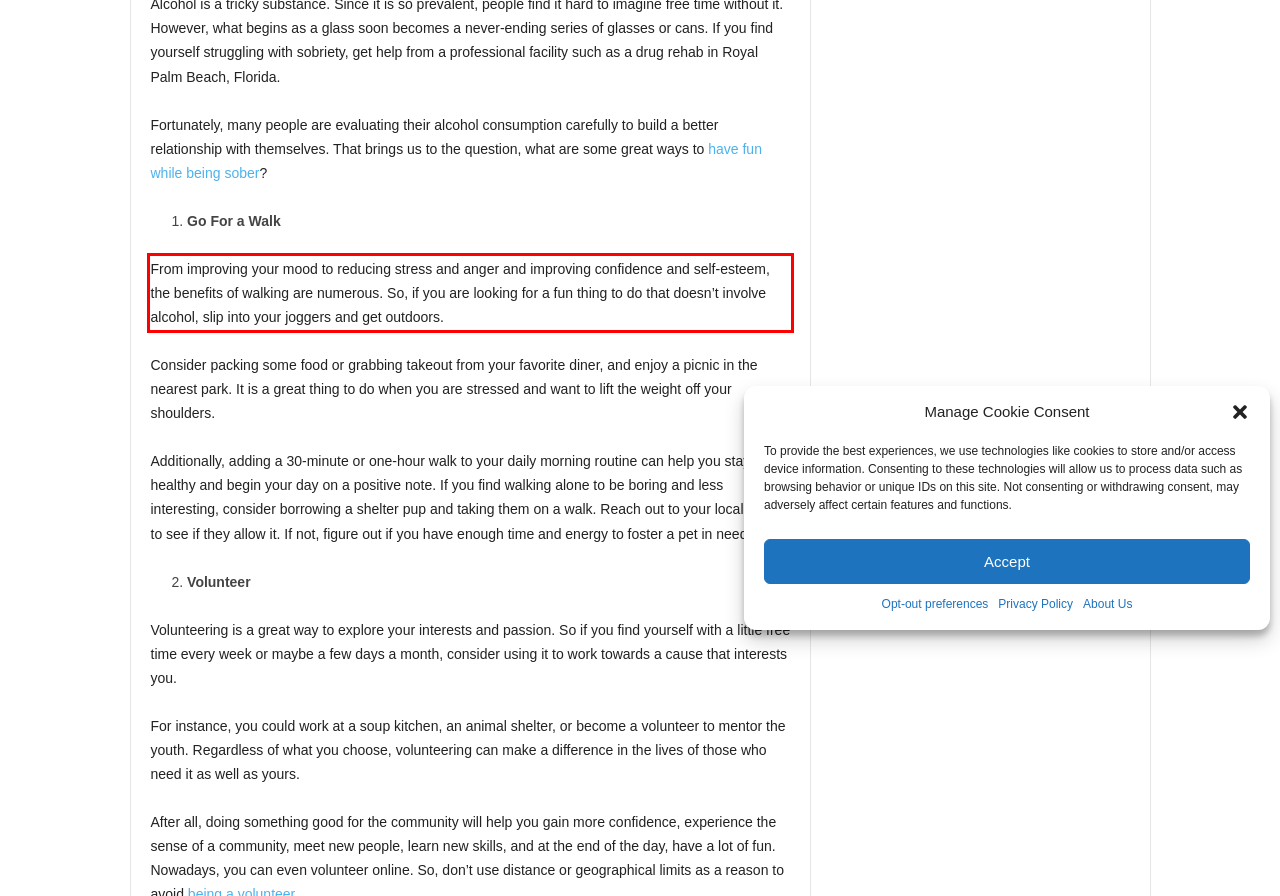Within the screenshot of the webpage, there is a red rectangle. Please recognize and generate the text content inside this red bounding box.

From improving your mood to reducing stress and anger and improving confidence and self-esteem, the benefits of walking are numerous. So, if you are looking for a fun thing to do that doesn’t involve alcohol, slip into your joggers and get outdoors.